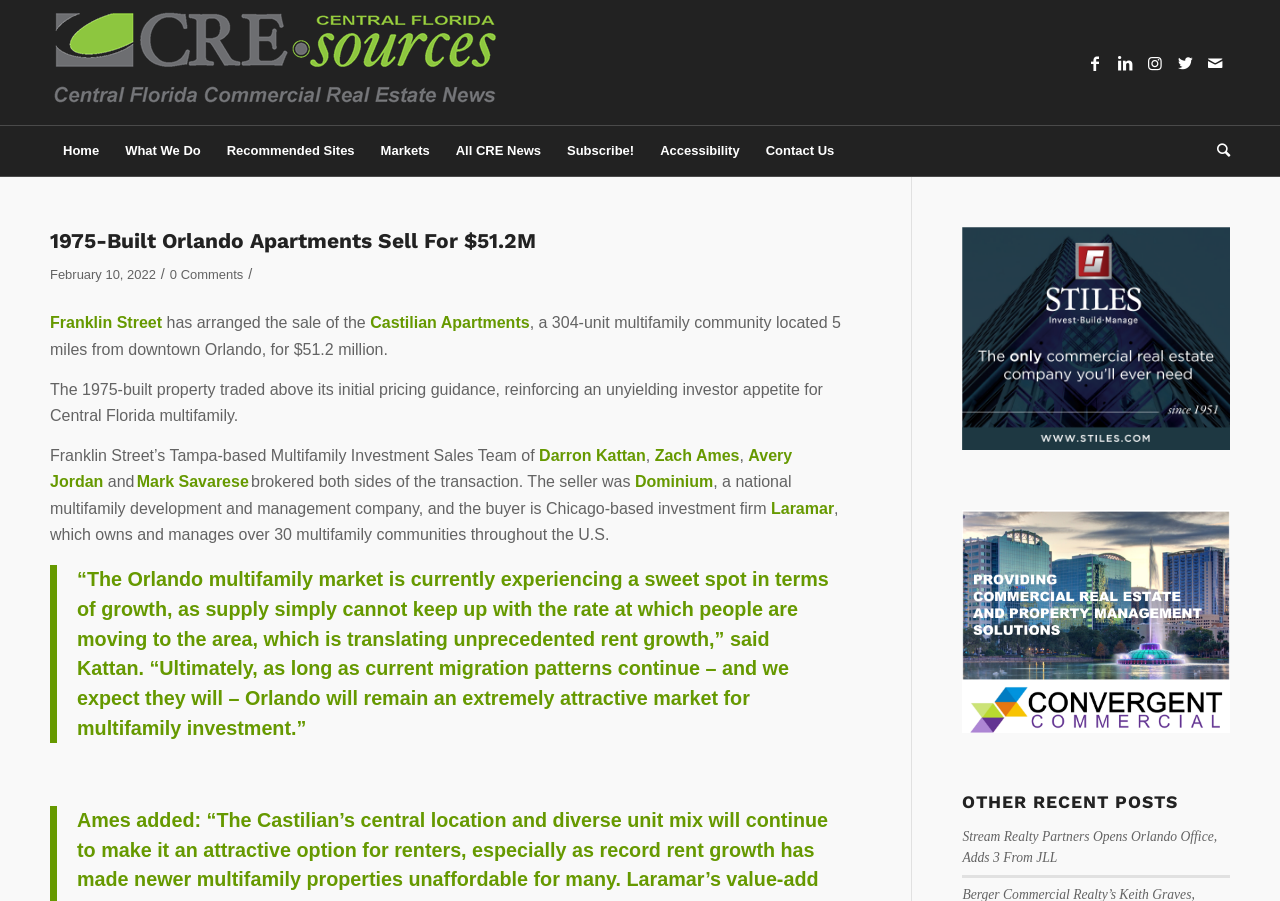Show me the bounding box coordinates of the clickable region to achieve the task as per the instruction: "Visit the website of Franklin Street".

[0.039, 0.349, 0.127, 0.368]